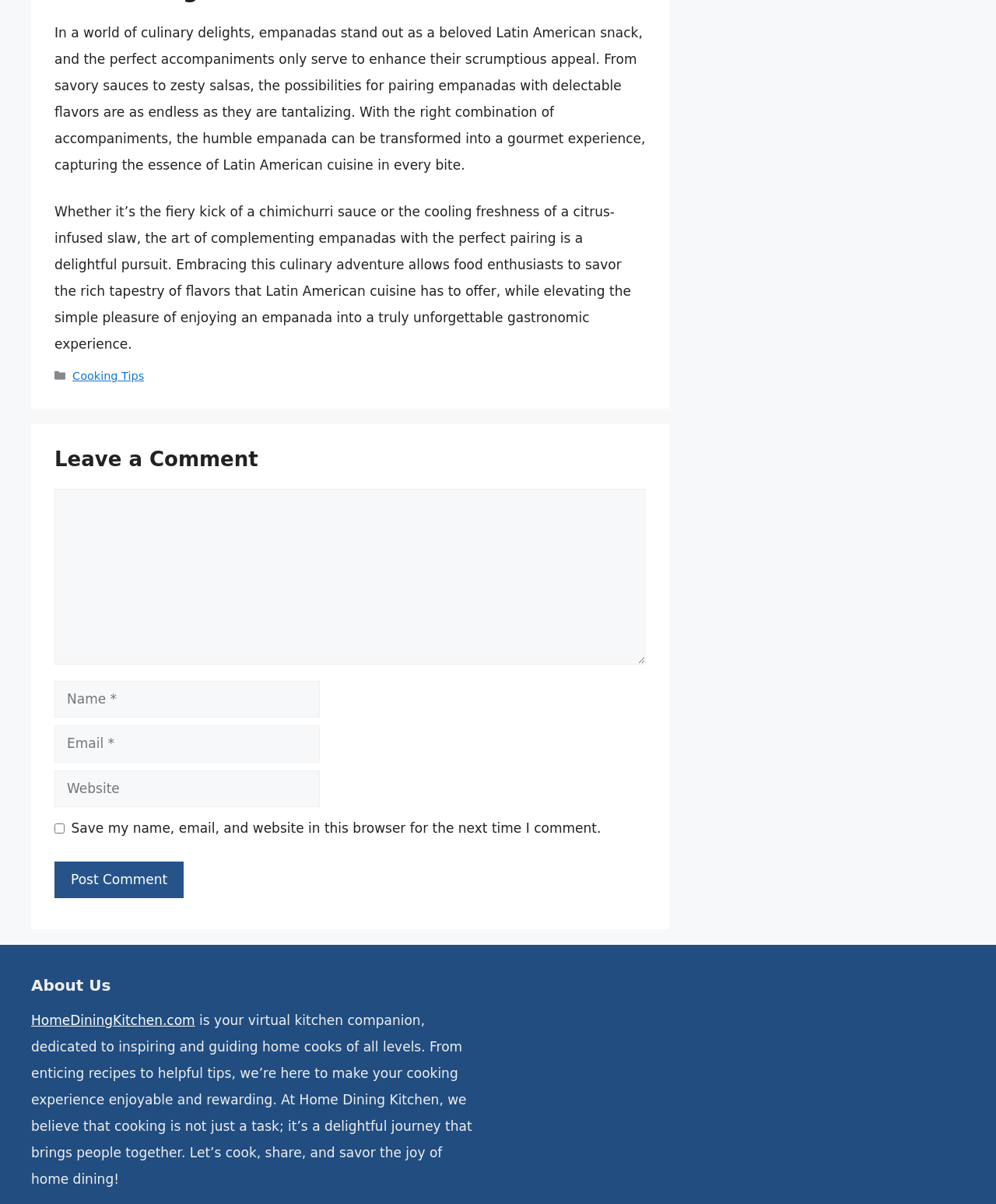What is required to leave a comment?
Please ensure your answer to the question is detailed and covers all necessary aspects.

The required fields to leave a comment can be determined by examining the textbox elements with the 'required' attribute set to True, which are the 'Name' and 'Email' fields.